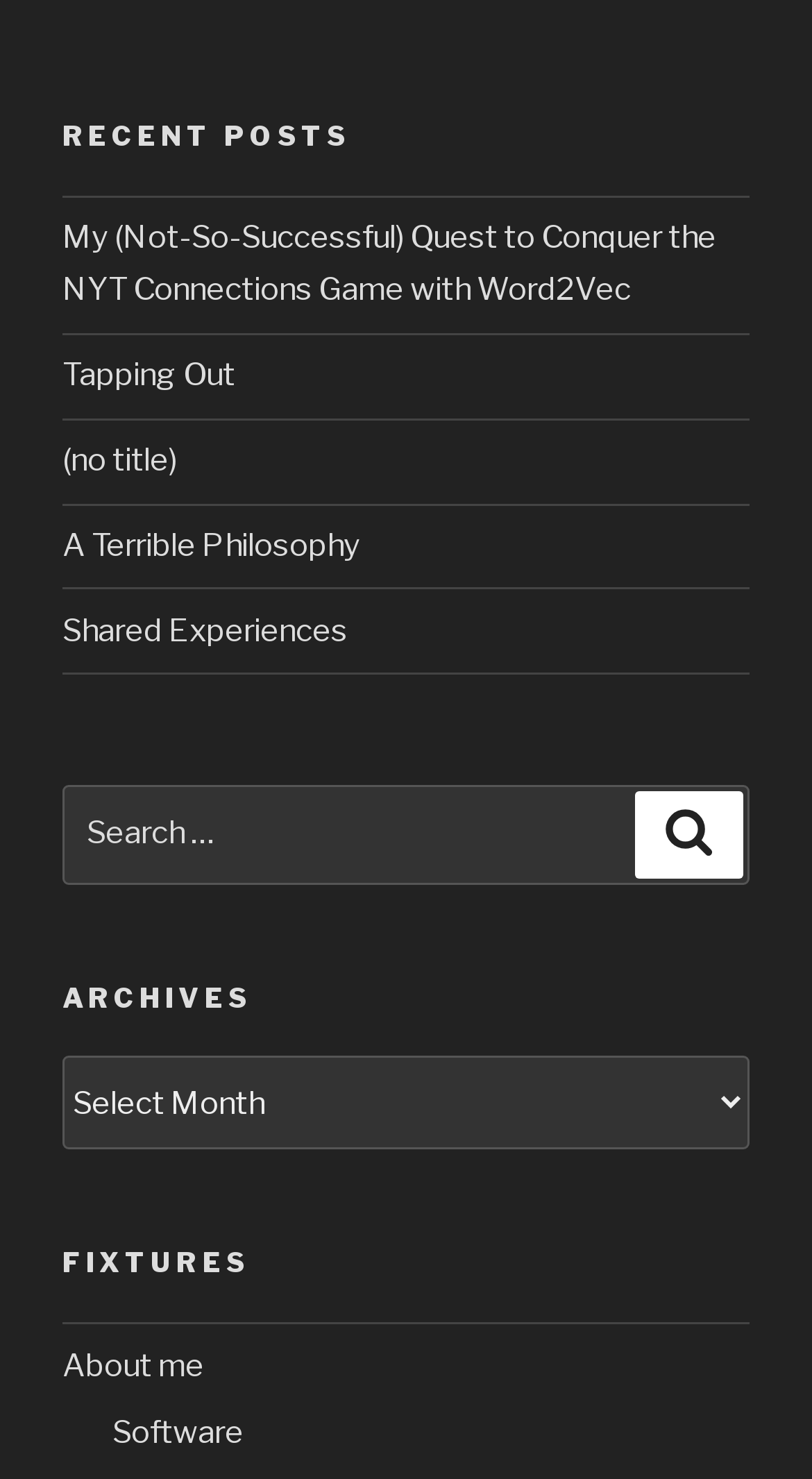Please answer the following question using a single word or phrase: 
How many fixtures are listed?

2